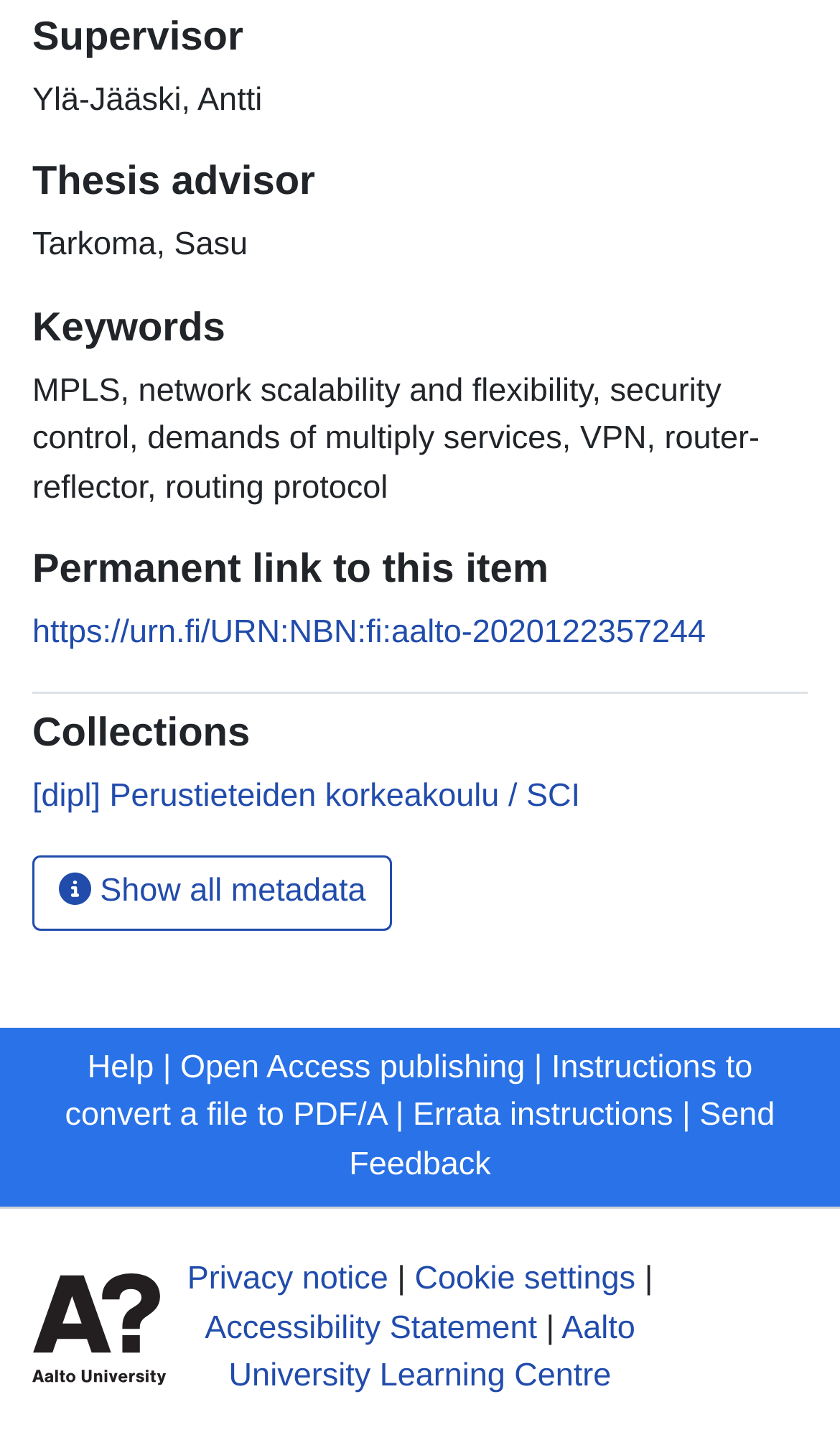Please locate the bounding box coordinates of the element that should be clicked to complete the given instruction: "Go to the Aalto University Learning Centre".

[0.272, 0.913, 0.756, 0.972]